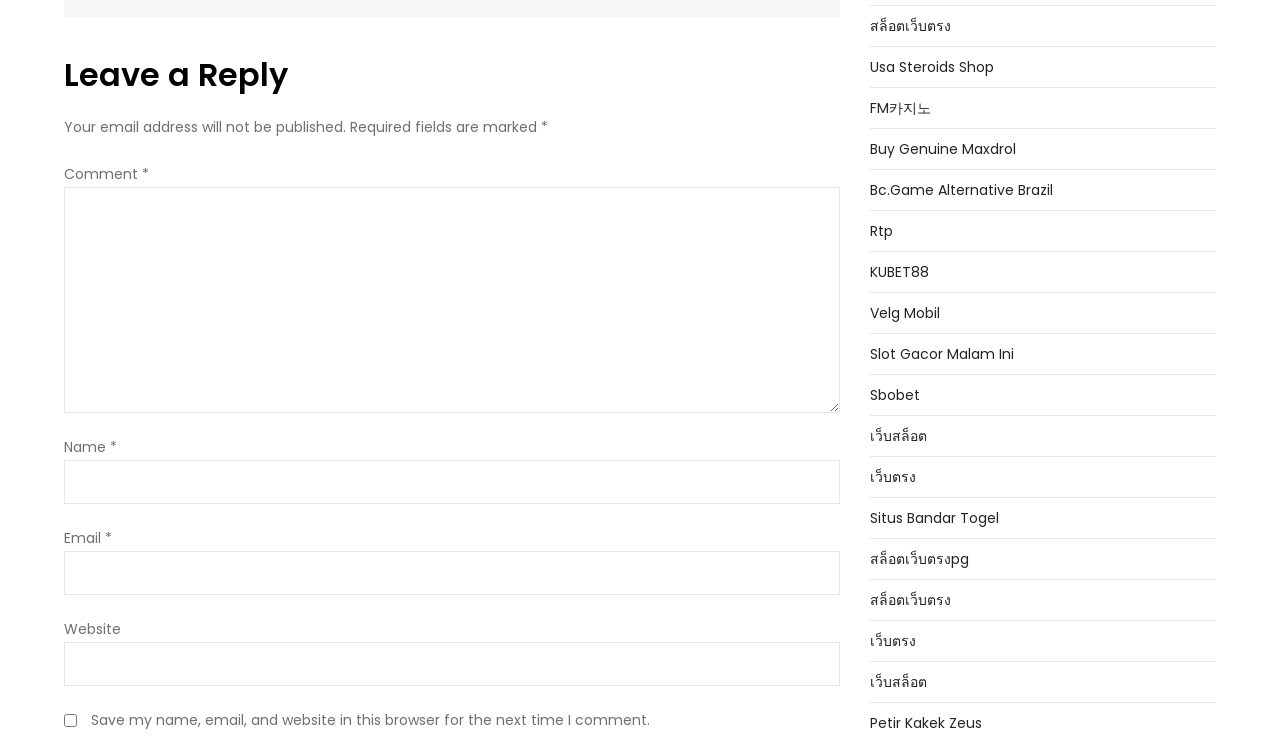Please identify the bounding box coordinates for the region that you need to click to follow this instruction: "Enter your name".

[0.05, 0.62, 0.657, 0.679]